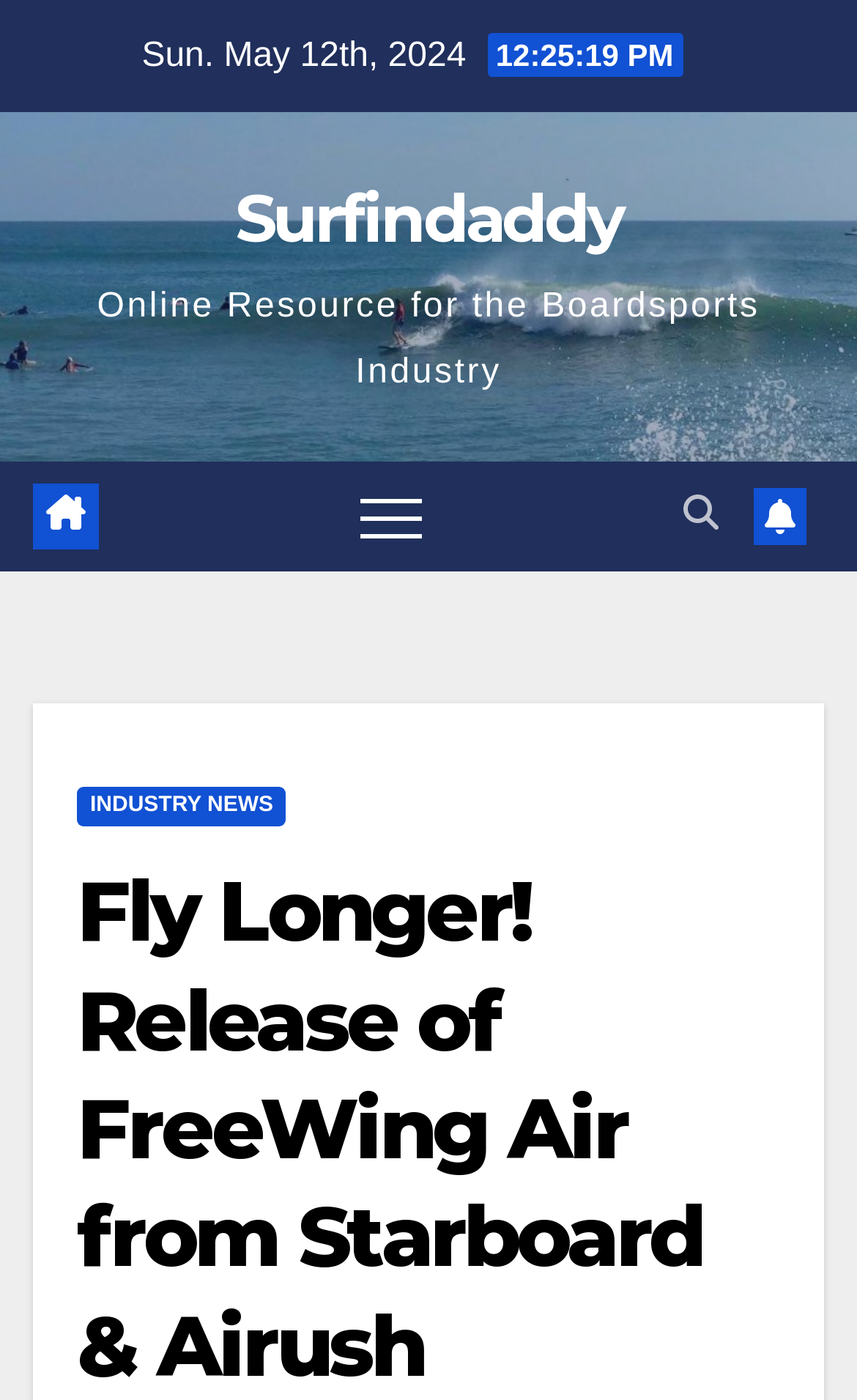Is the navigation menu expanded?
Offer a detailed and exhaustive answer to the question.

I found that the navigation menu is not expanded by looking at the toggle navigation button, which has a property 'expanded' set to 'False'.